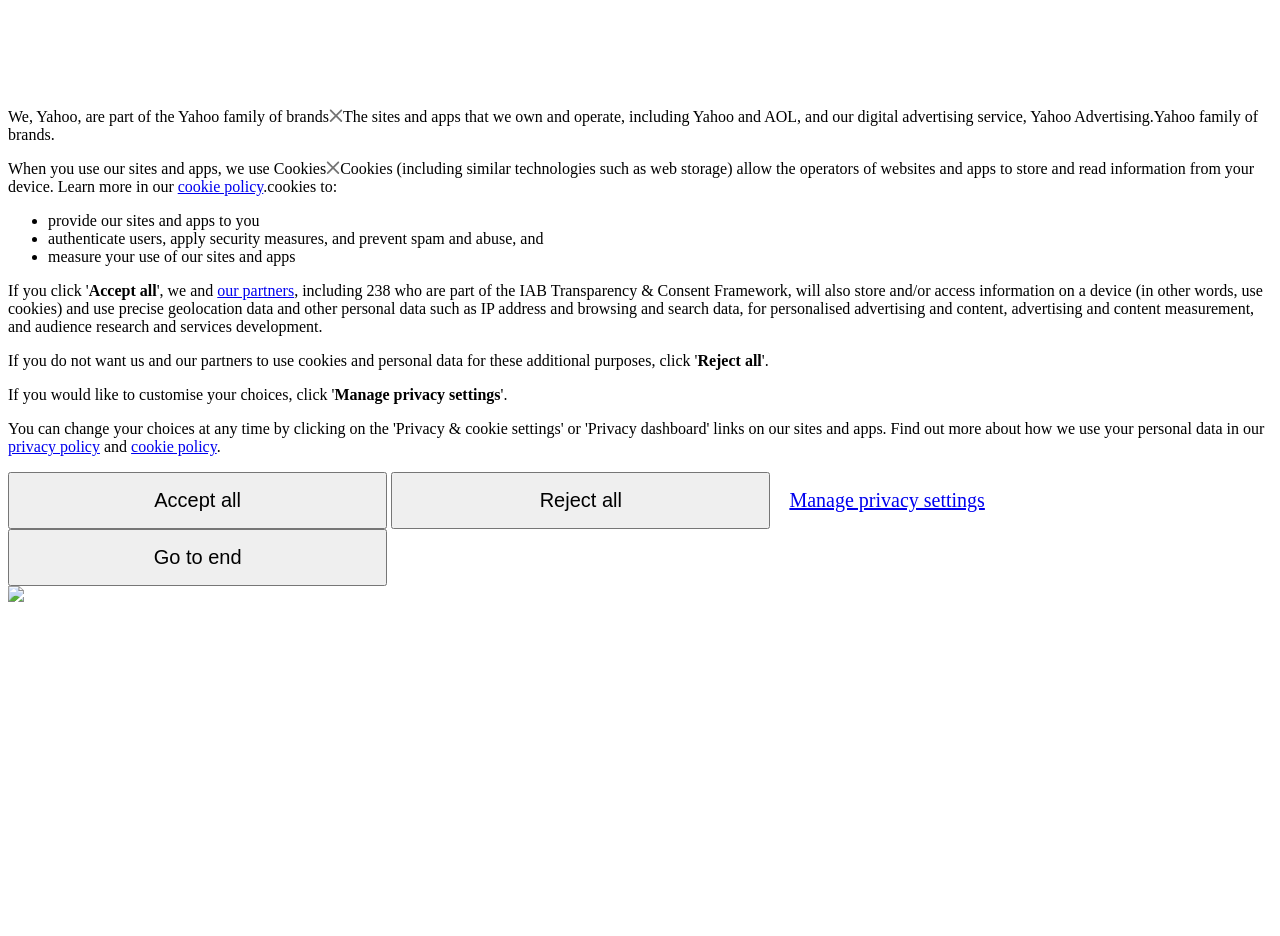Provide the bounding box coordinates of the section that needs to be clicked to accomplish the following instruction: "Click the 'Accept all' button."

[0.069, 0.301, 0.122, 0.319]